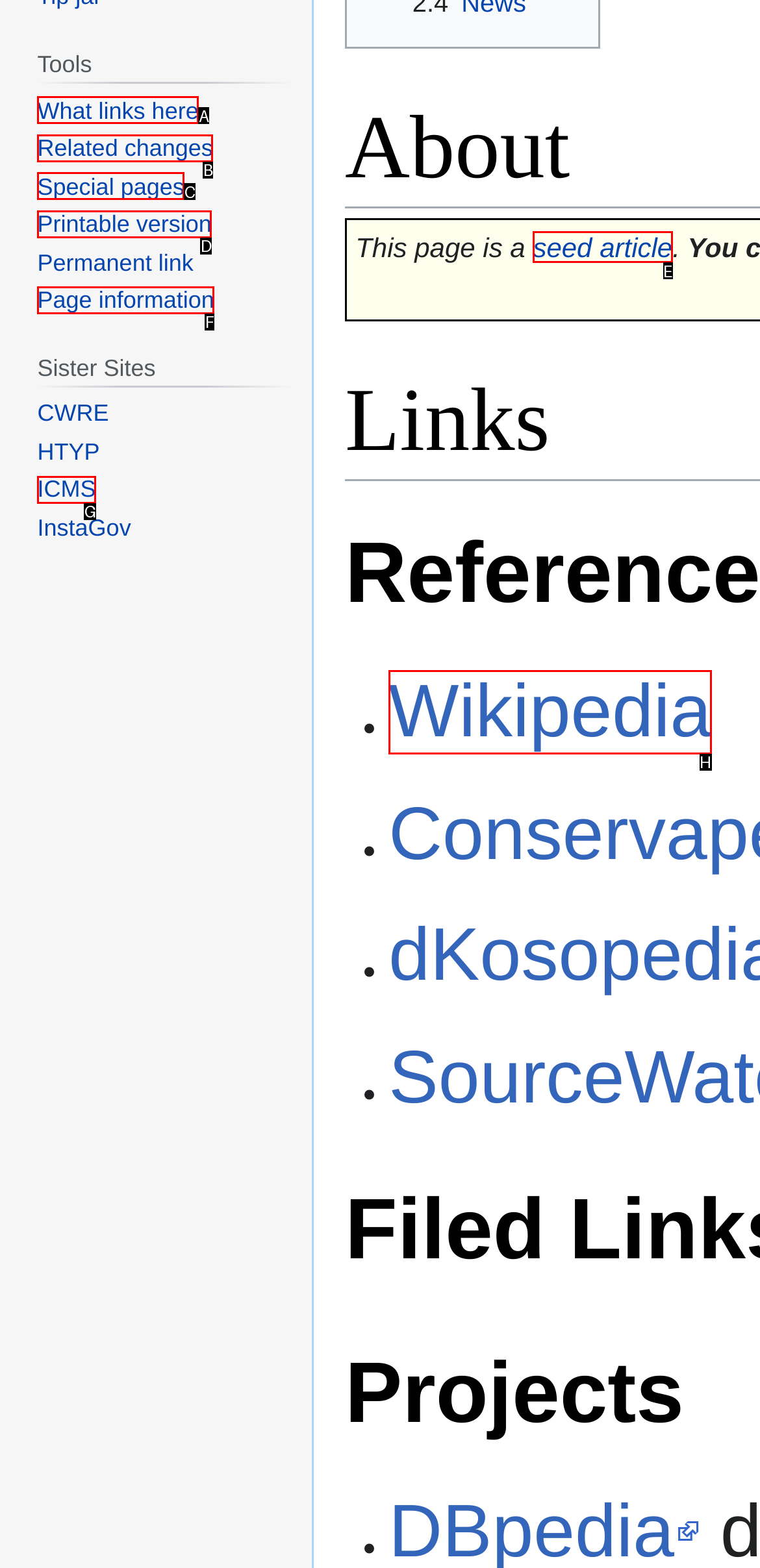Match the HTML element to the given description: Reviews
Indicate the option by its letter.

None